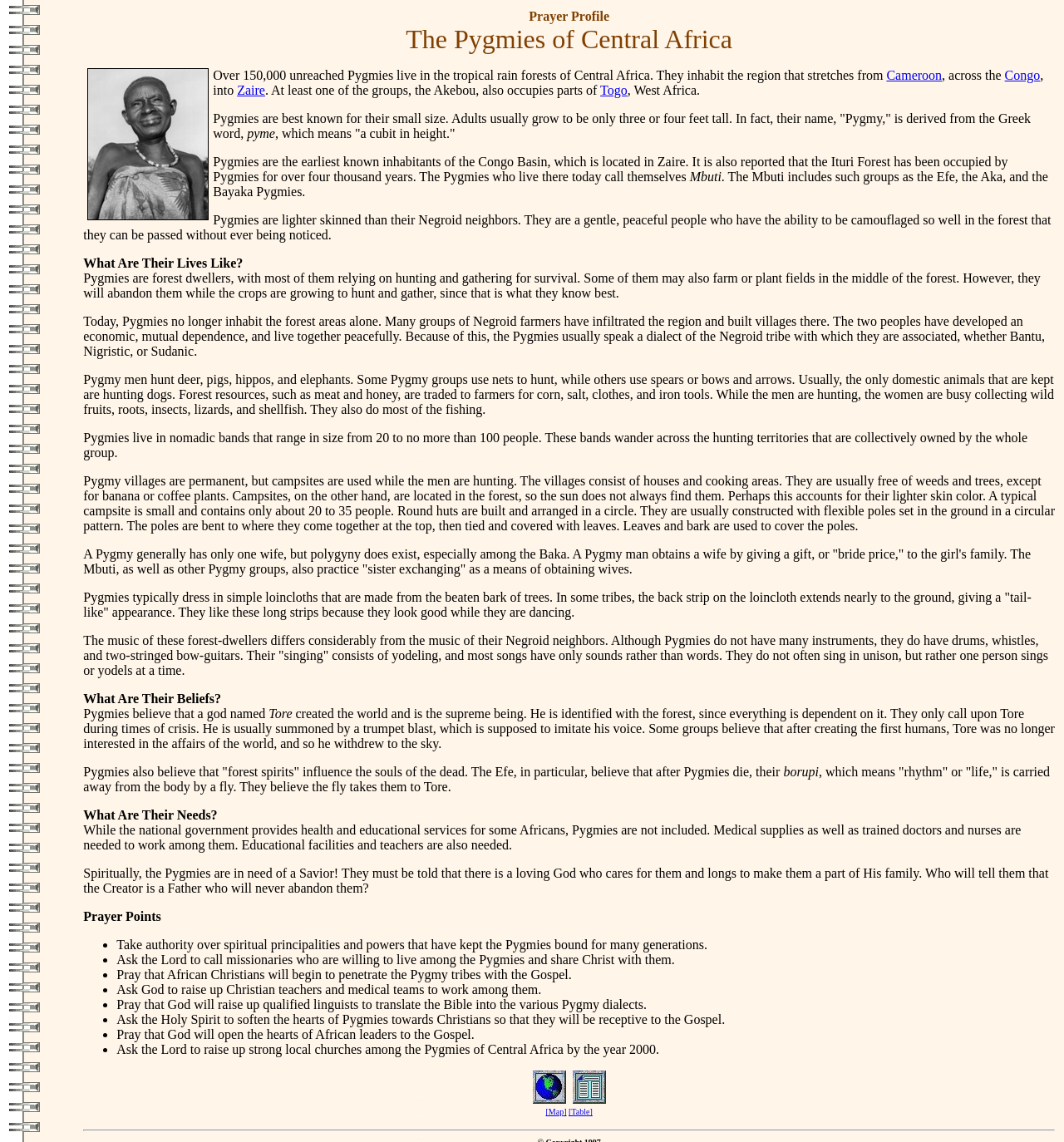What is the typical size of a Pygmy village?
Provide a detailed and extensive answer to the question.

The webpage states that Pygmies live in nomadic bands that range in size from 20 to no more than 100 people. These bands wander across the hunting territories that are collectively owned by the whole group.